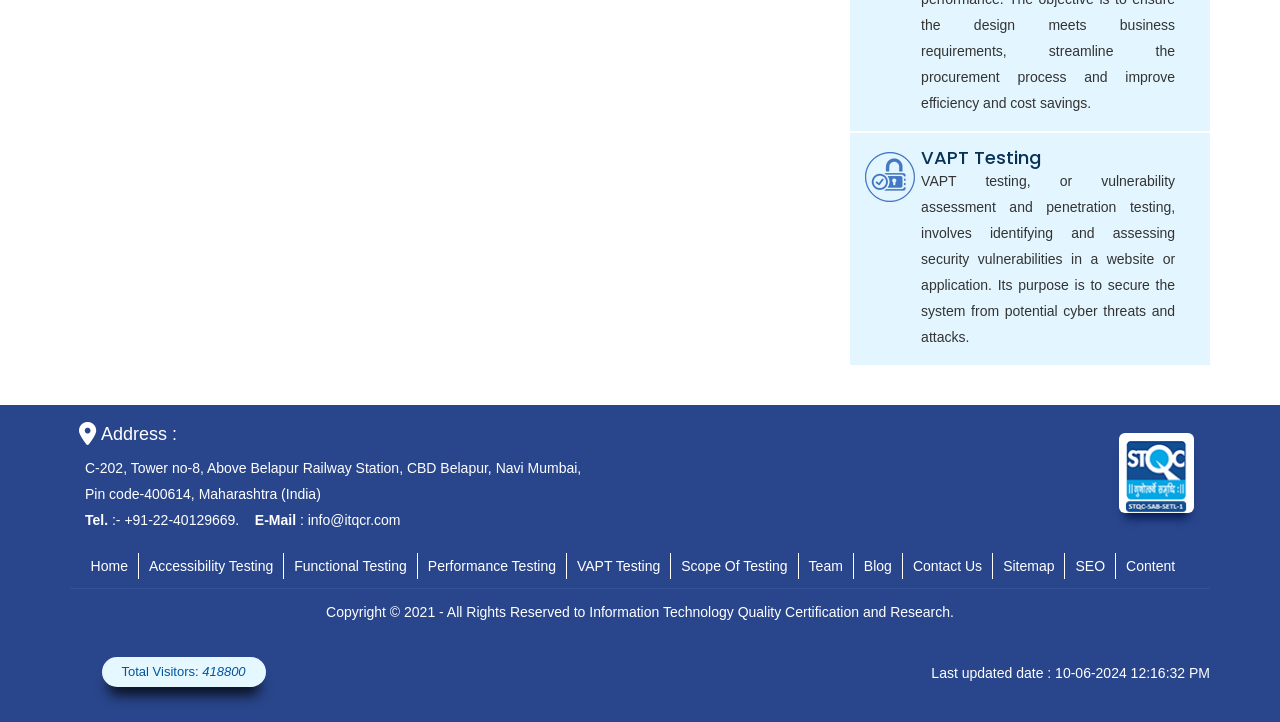Pinpoint the bounding box coordinates of the clickable area needed to execute the instruction: "Visit STQC website". The coordinates should be specified as four float numbers between 0 and 1, i.e., [left, top, right, bottom].

[0.874, 0.599, 0.933, 0.71]